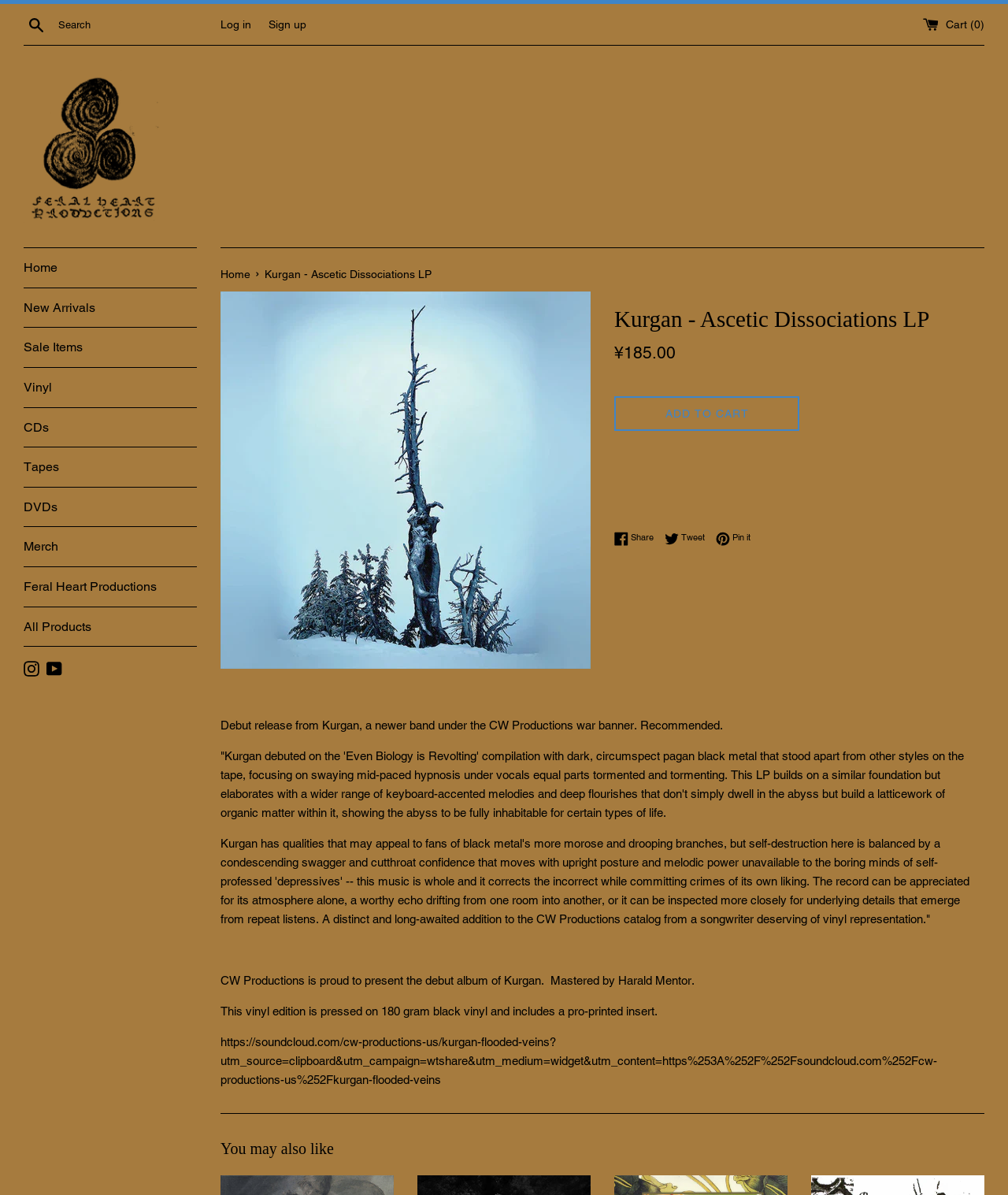Please give a short response to the question using one word or a phrase:
What is the price of the album?

¥185.00